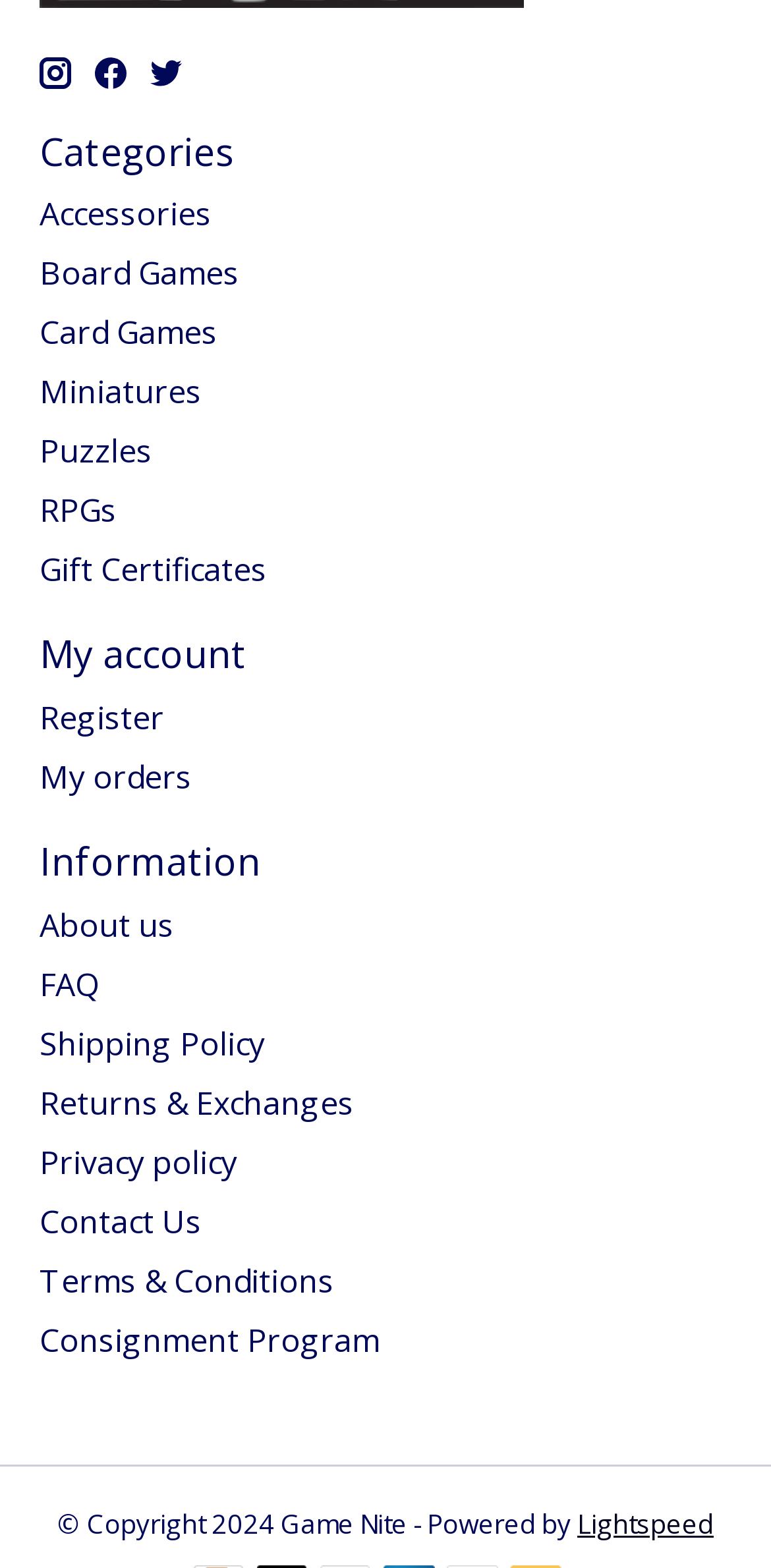Could you locate the bounding box coordinates for the section that should be clicked to accomplish this task: "View the Fantastic Four Review image".

None